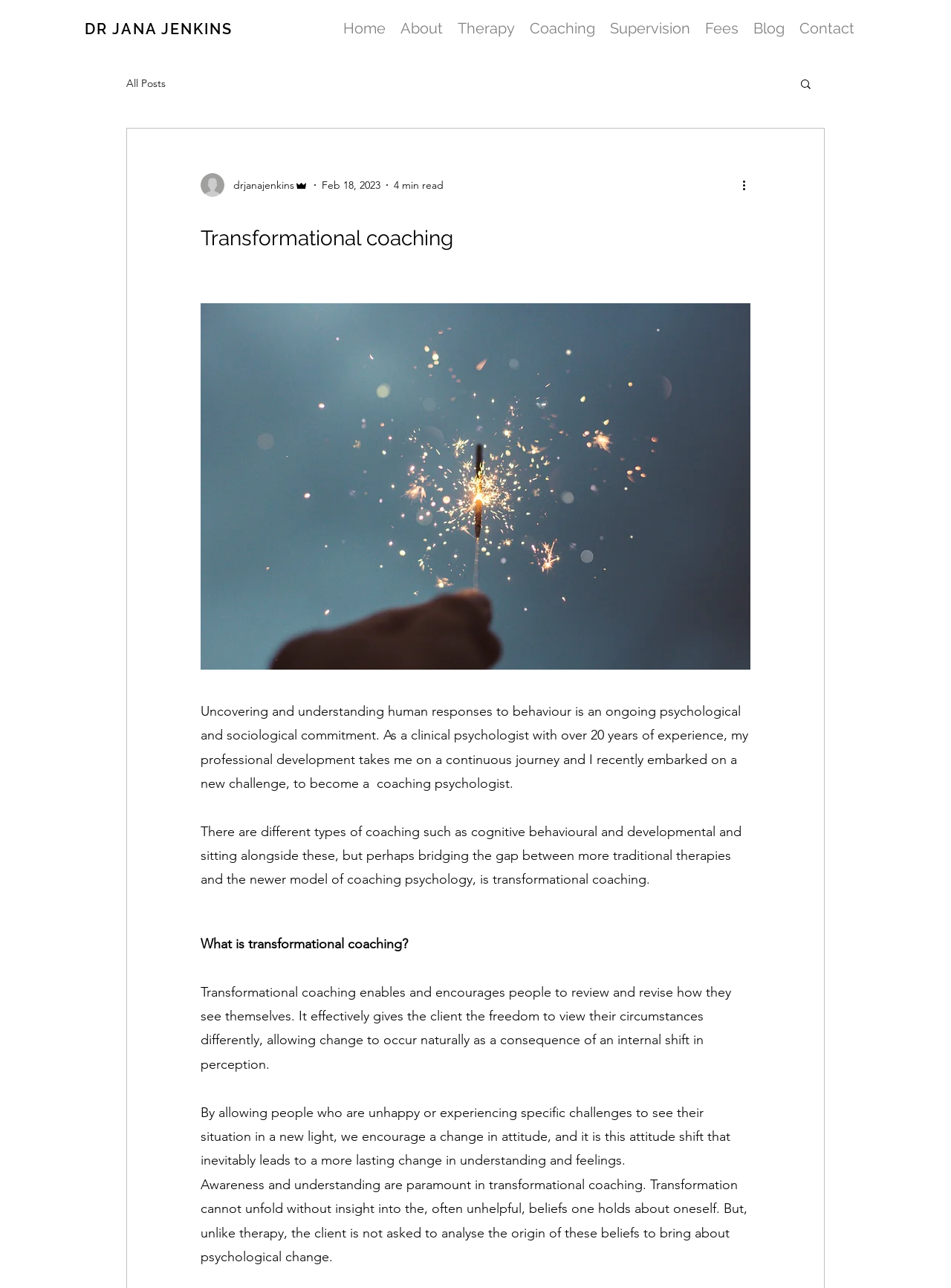Show me the bounding box coordinates of the clickable region to achieve the task as per the instruction: "Contact Dr. Jana Jenkins".

[0.833, 0.013, 0.906, 0.031]